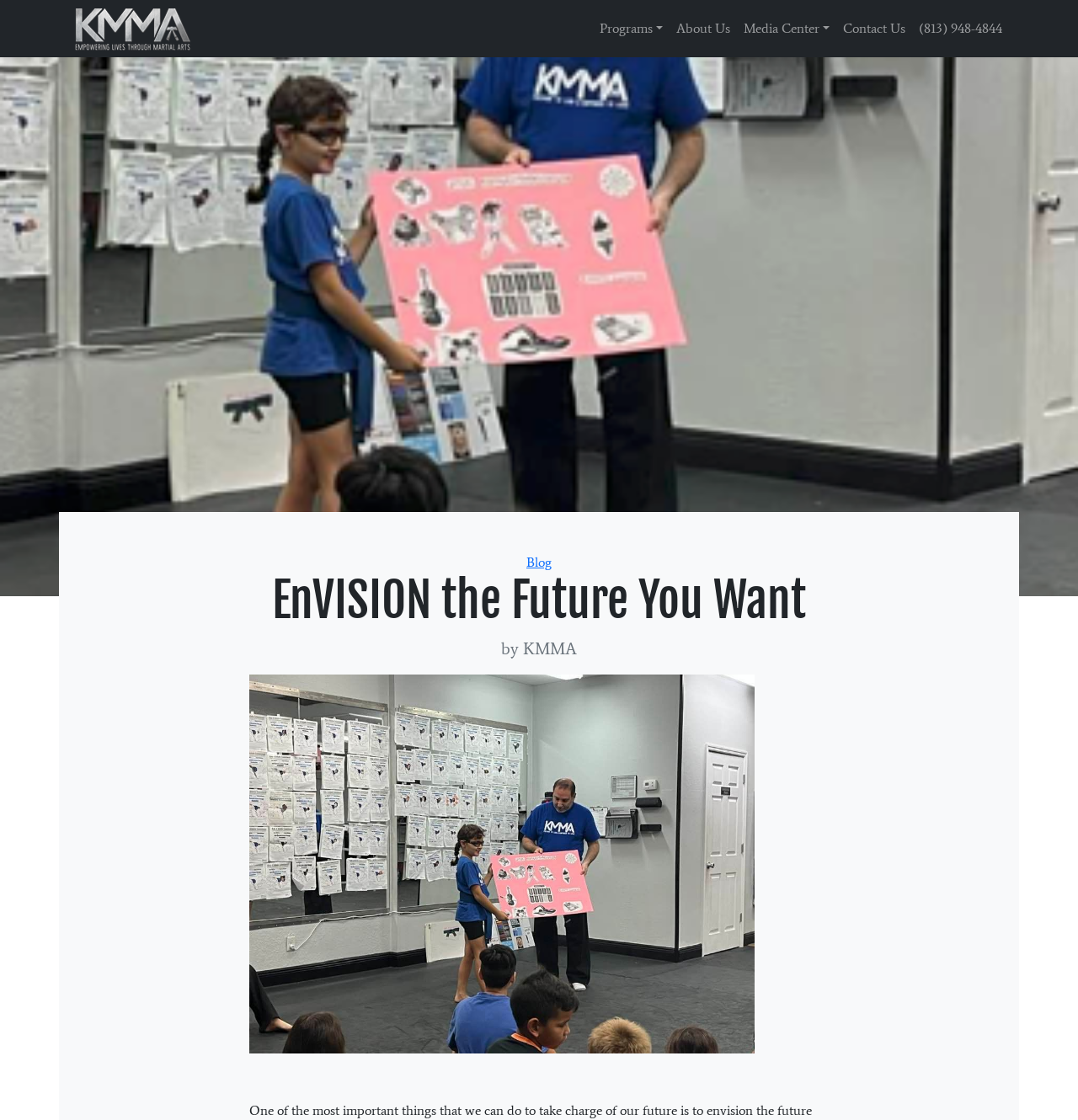Provide the bounding box coordinates of the HTML element this sentence describes: "Contact Us". The bounding box coordinates consist of four float numbers between 0 and 1, i.e., [left, top, right, bottom].

[0.776, 0.011, 0.846, 0.041]